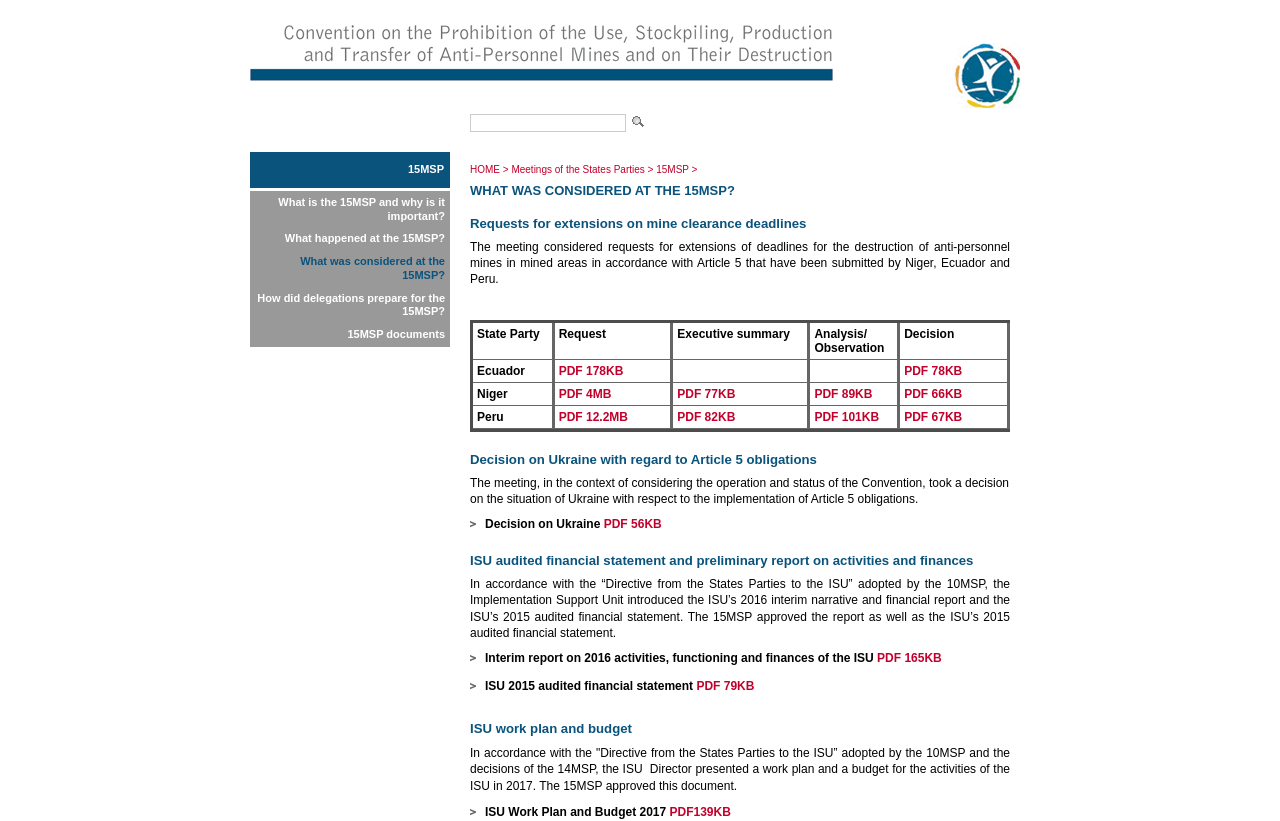Find the bounding box coordinates of the area that needs to be clicked in order to achieve the following instruction: "Click on the 'PDF 139KB' link". The coordinates should be specified as four float numbers between 0 and 1, i.e., [left, top, right, bottom].

[0.52, 0.98, 0.571, 0.997]